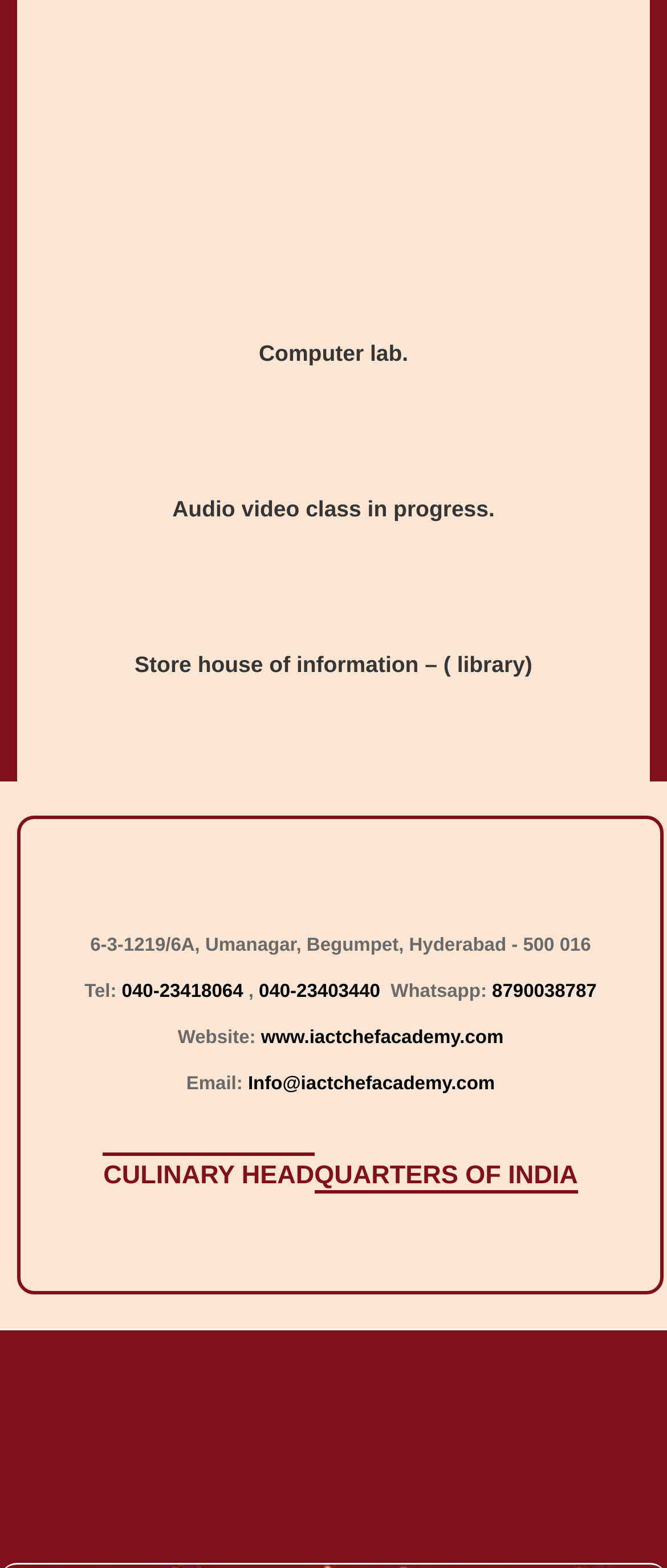Locate the bounding box coordinates of the clickable area to execute the instruction: "Check the facebook page". Provide the coordinates as four float numbers between 0 and 1, represented as [left, top, right, bottom].

[0.162, 0.885, 0.238, 0.903]